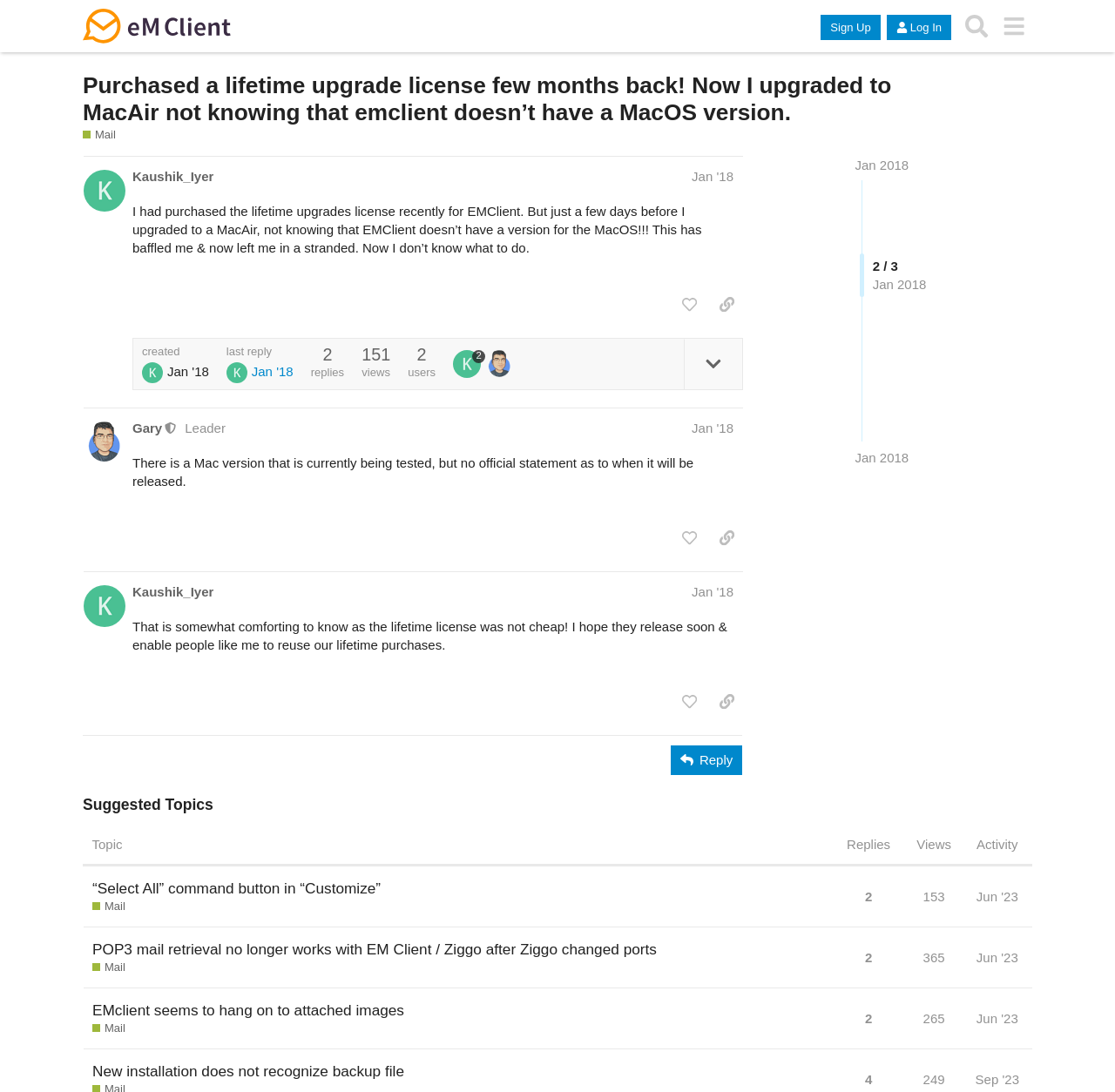Extract the main title from the webpage.

Purchased a lifetime upgrade license few months back! Now I upgraded to MacAir not knowing that emclient doesn’t have a MacOS version.